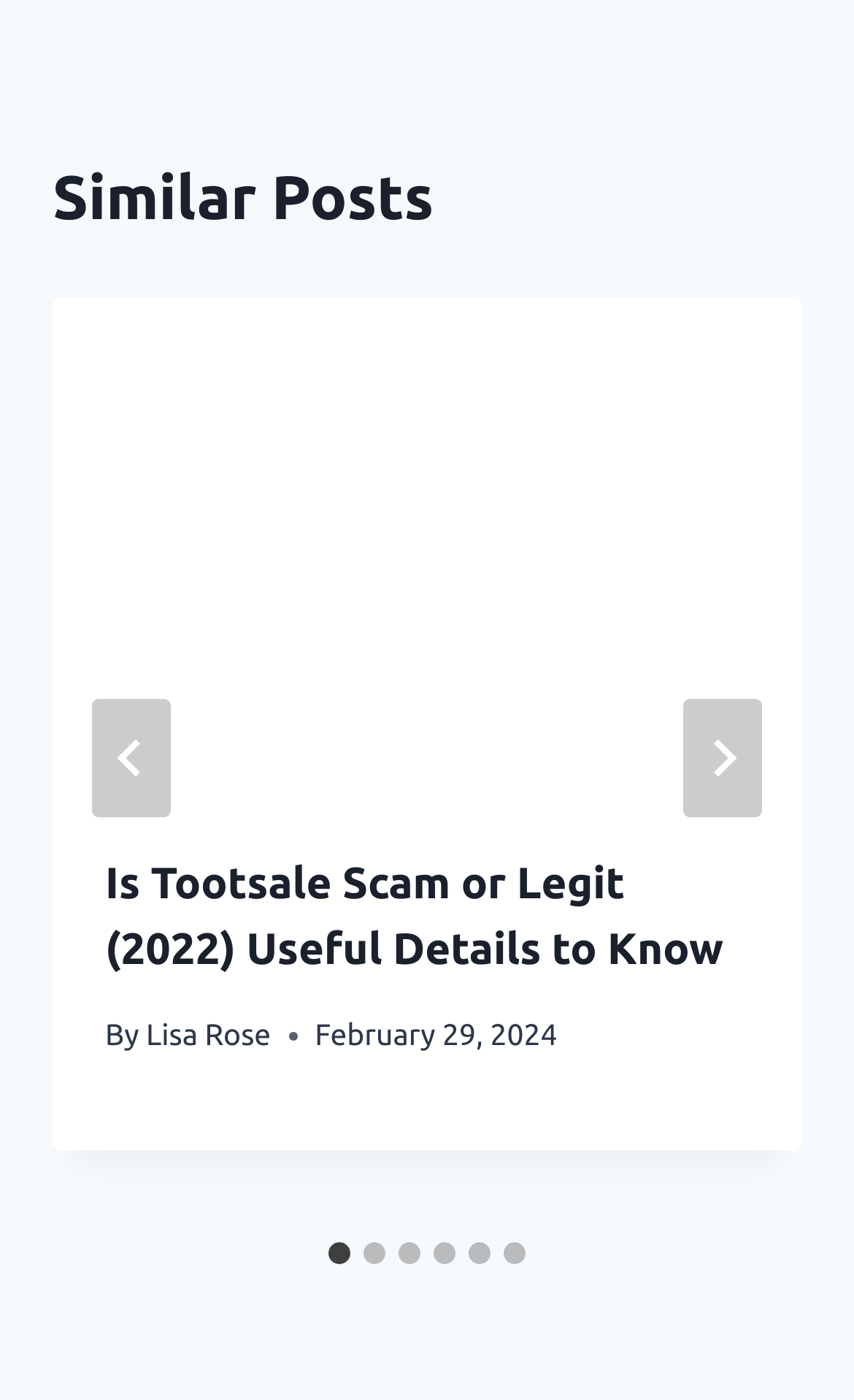Indicate the bounding box coordinates of the element that needs to be clicked to satisfy the following instruction: "View post details". The coordinates should be four float numbers between 0 and 1, i.e., [left, top, right, bottom].

[0.062, 0.214, 0.938, 0.57]